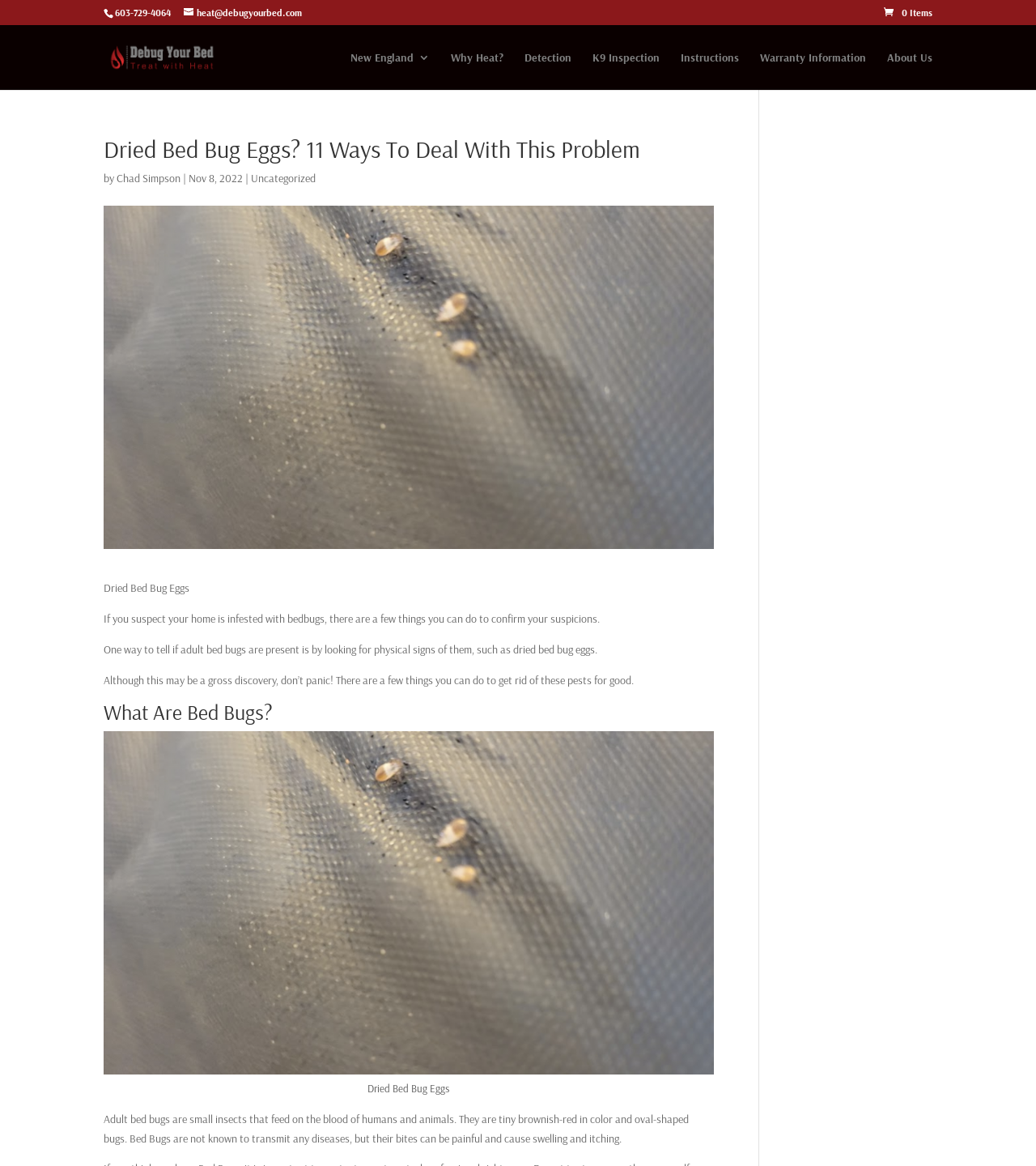What is the phone number on the top left?
Examine the webpage screenshot and provide an in-depth answer to the question.

I found the phone number by looking at the top left corner of the webpage, where I saw a static text element with the phone number '603-729-4064'.